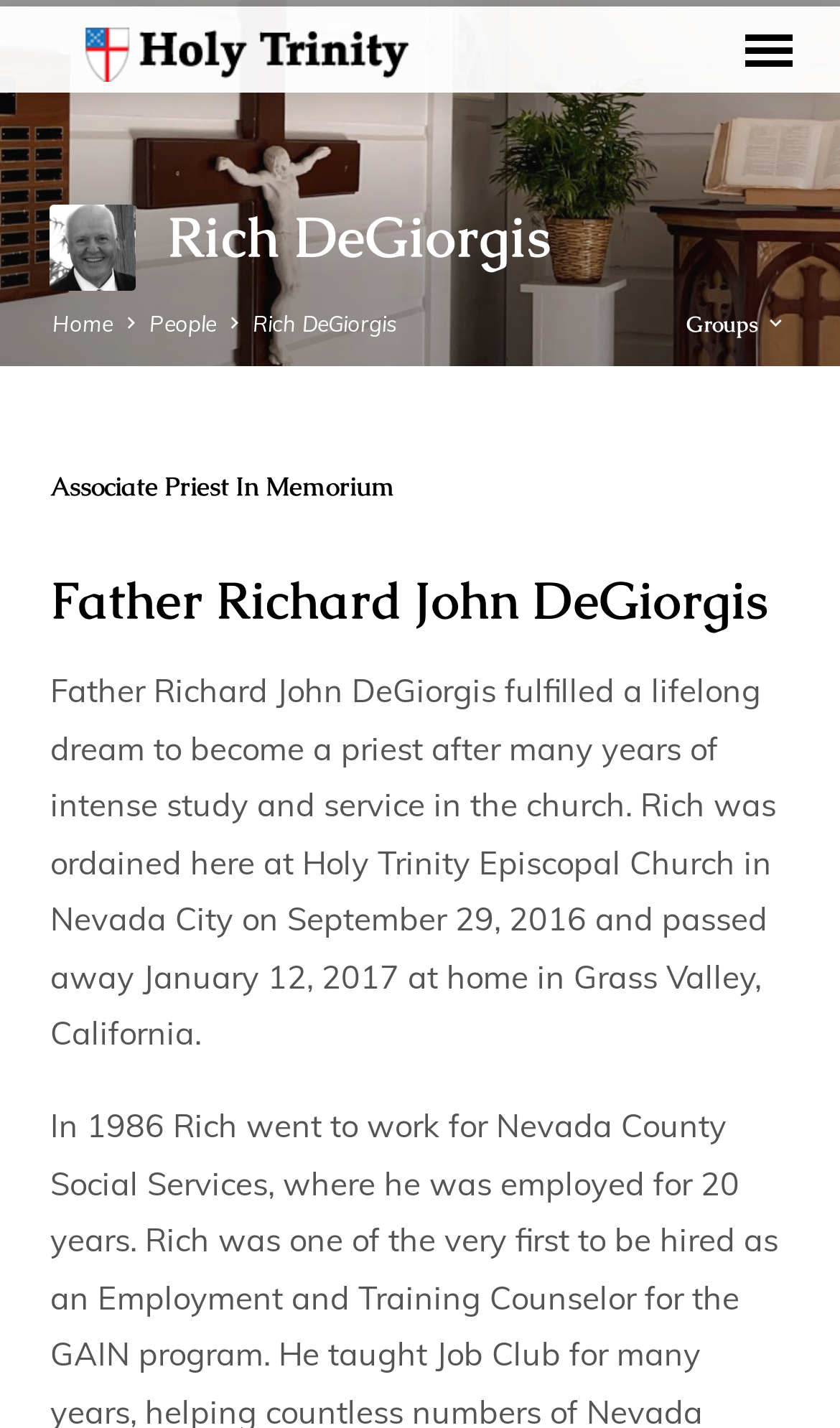Provide the bounding box coordinates for the UI element that is described by this text: "alt="Holy Trinity Episcopal Church"". The coordinates should be in the form of four float numbers between 0 and 1: [left, top, right, bottom].

[0.06, 0.012, 0.519, 0.057]